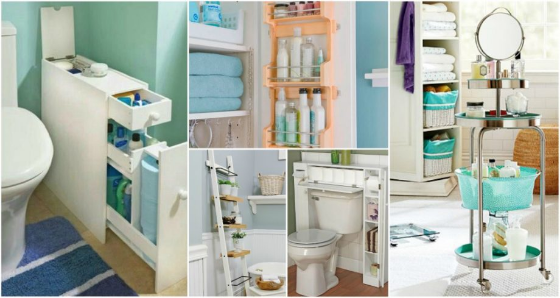Based on the image, please elaborate on the answer to the following question:
How does the tall, clear shelving unit maximize space?

The tall, clear shelving unit is anchored to the wall, organizing an array of bottles and rolled towels, demonstrating how vertical space can be leveraged in a compact area to maximize storage capacity.